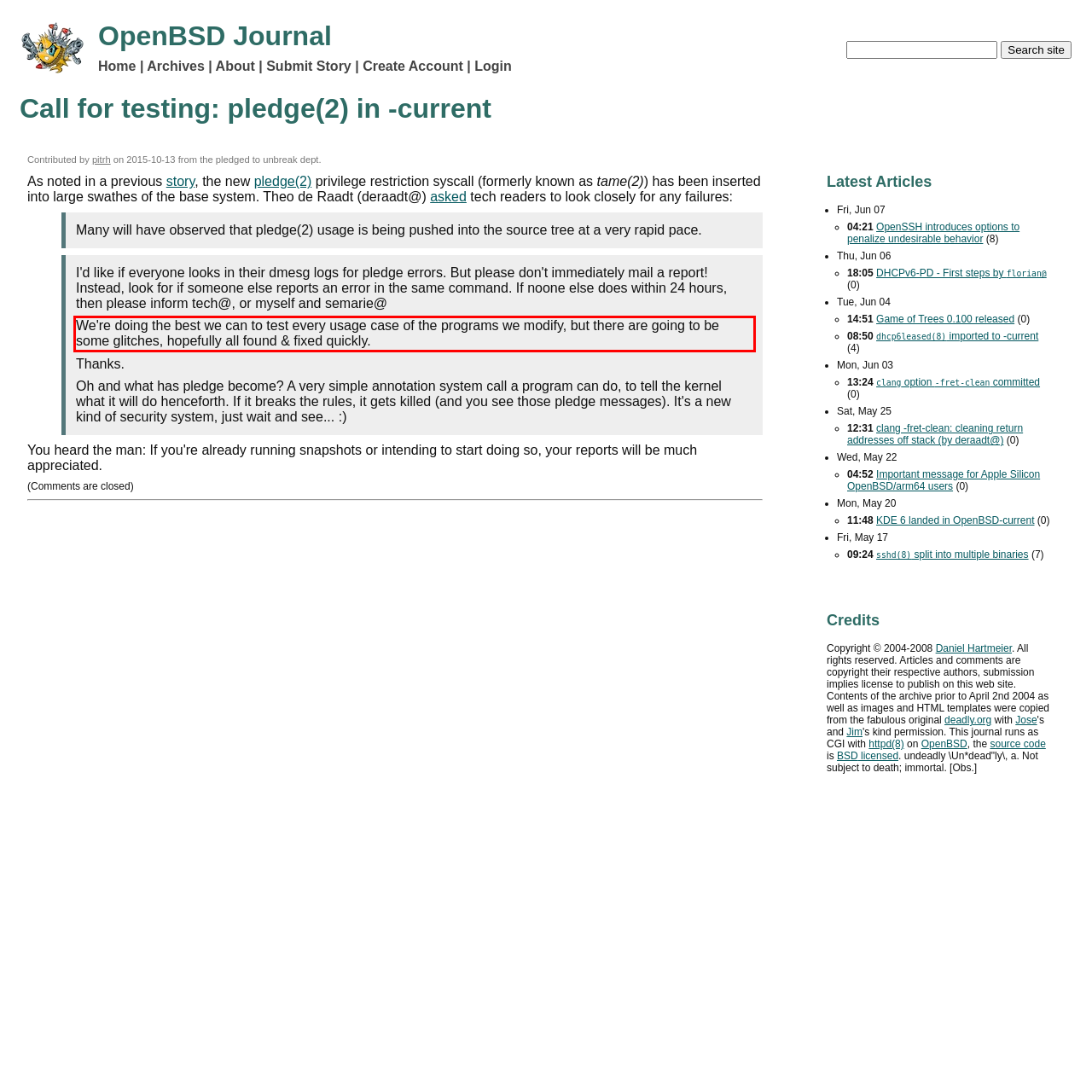Given a screenshot of a webpage, identify the red bounding box and perform OCR to recognize the text within that box.

We're doing the best we can to test every usage case of the programs we modify, but there are going to be some glitches, hopefully all found & fixed quickly.